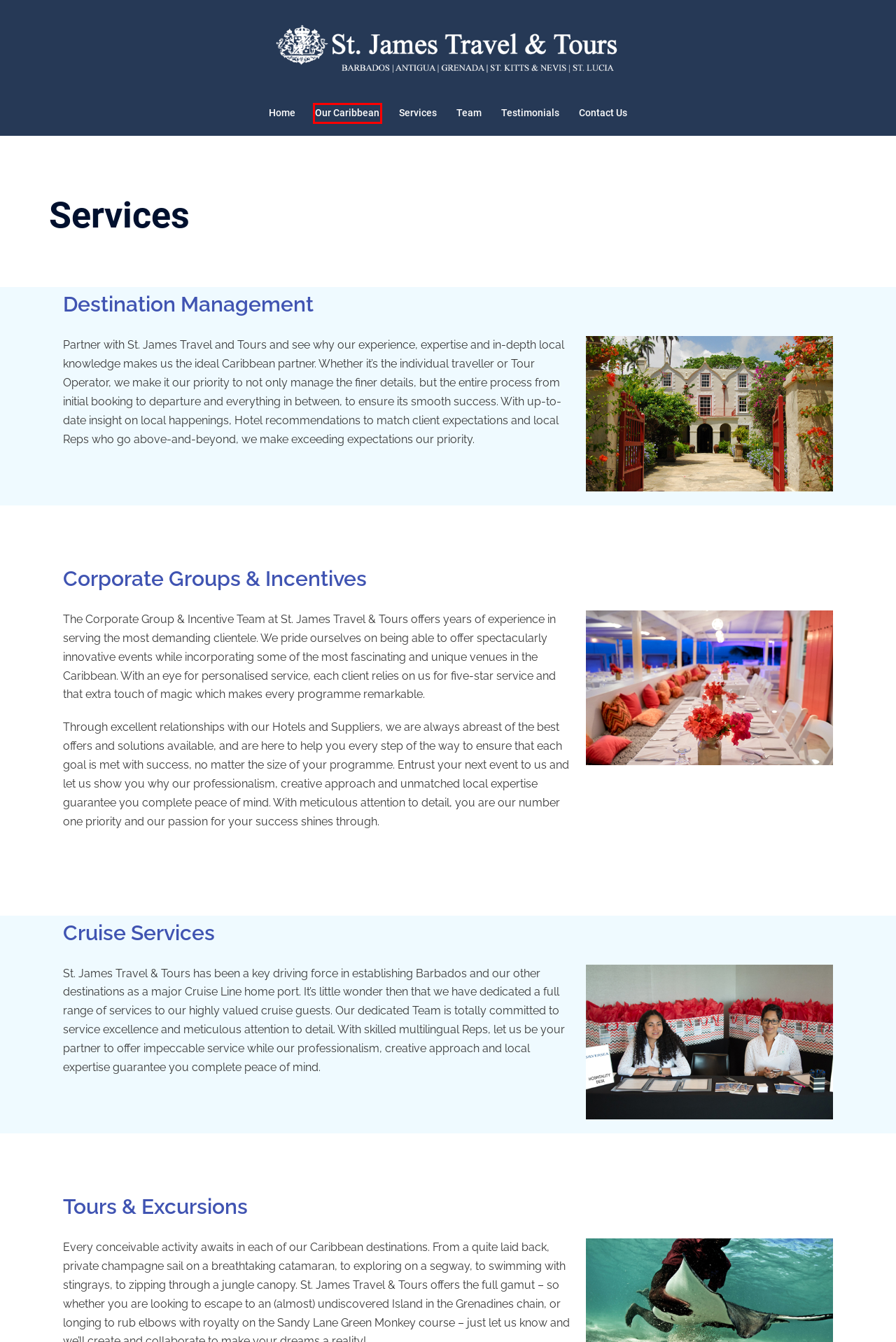Examine the screenshot of the webpage, which has a red bounding box around a UI element. Select the webpage description that best fits the new webpage after the element inside the red bounding box is clicked. Here are the choices:
A. The Team – St James Travel & Tours Ltd
B. Our Services – St James Travel & Tours Ltd
C. Sydney: Fast & Customizable WordPress Theme
D. Five Star Fast Track – VIP Barbados Arrival Service
E. St James Travel & Tours Ltd
F. Testimonials – St James Travel & Tours Ltd
G. Our Caribbean – St James Travel & Tours Ltd
H. Contact Us – St James Travel & Tours Ltd

G